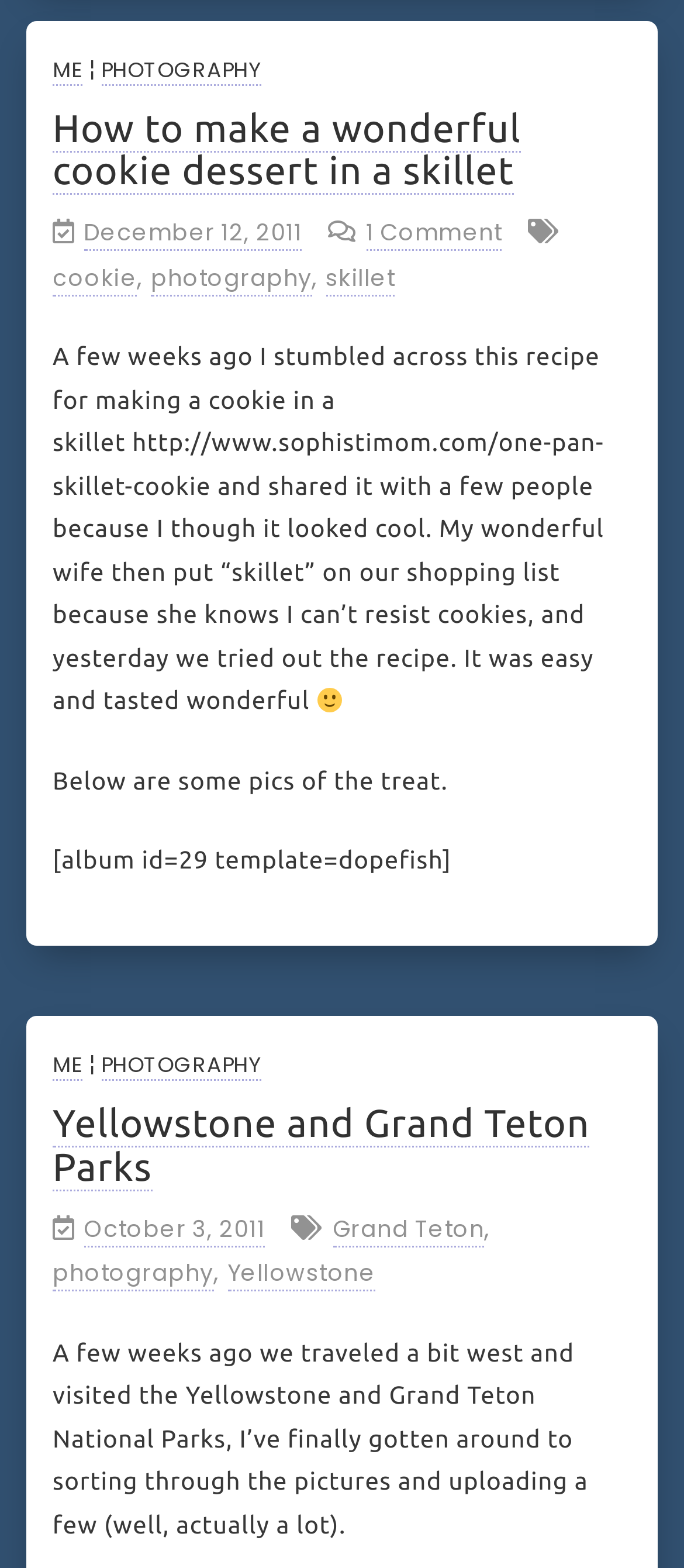Could you provide the bounding box coordinates for the portion of the screen to click to complete this instruction: "Read the latest news"?

None